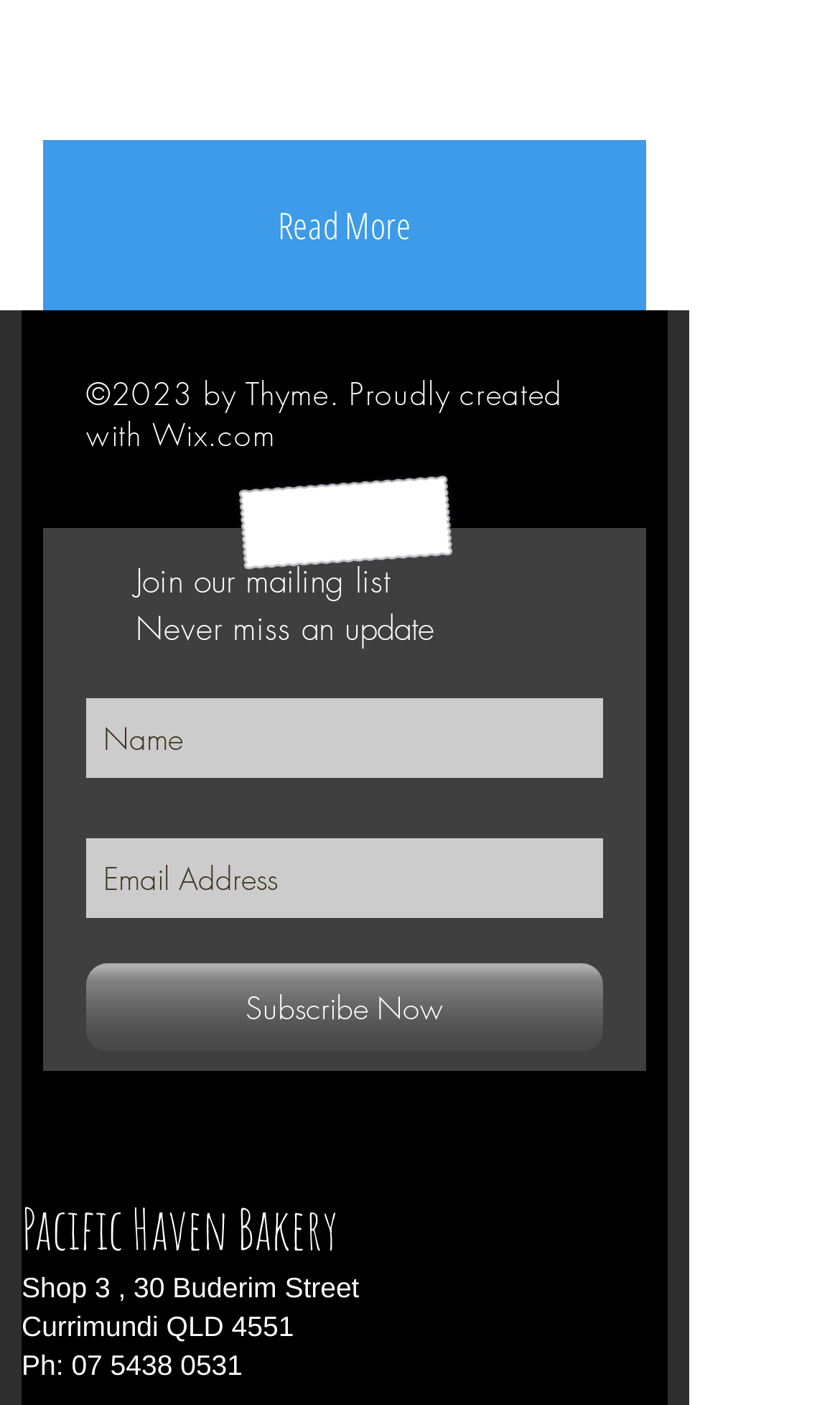Identify the bounding box coordinates of the section that should be clicked to achieve the task described: "View the latest articles".

None